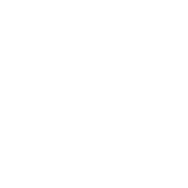Please give a one-word or short phrase response to the following question: 
What type of aesthetic does the UV LED mini nail dryer lamp have?

Compact and modern